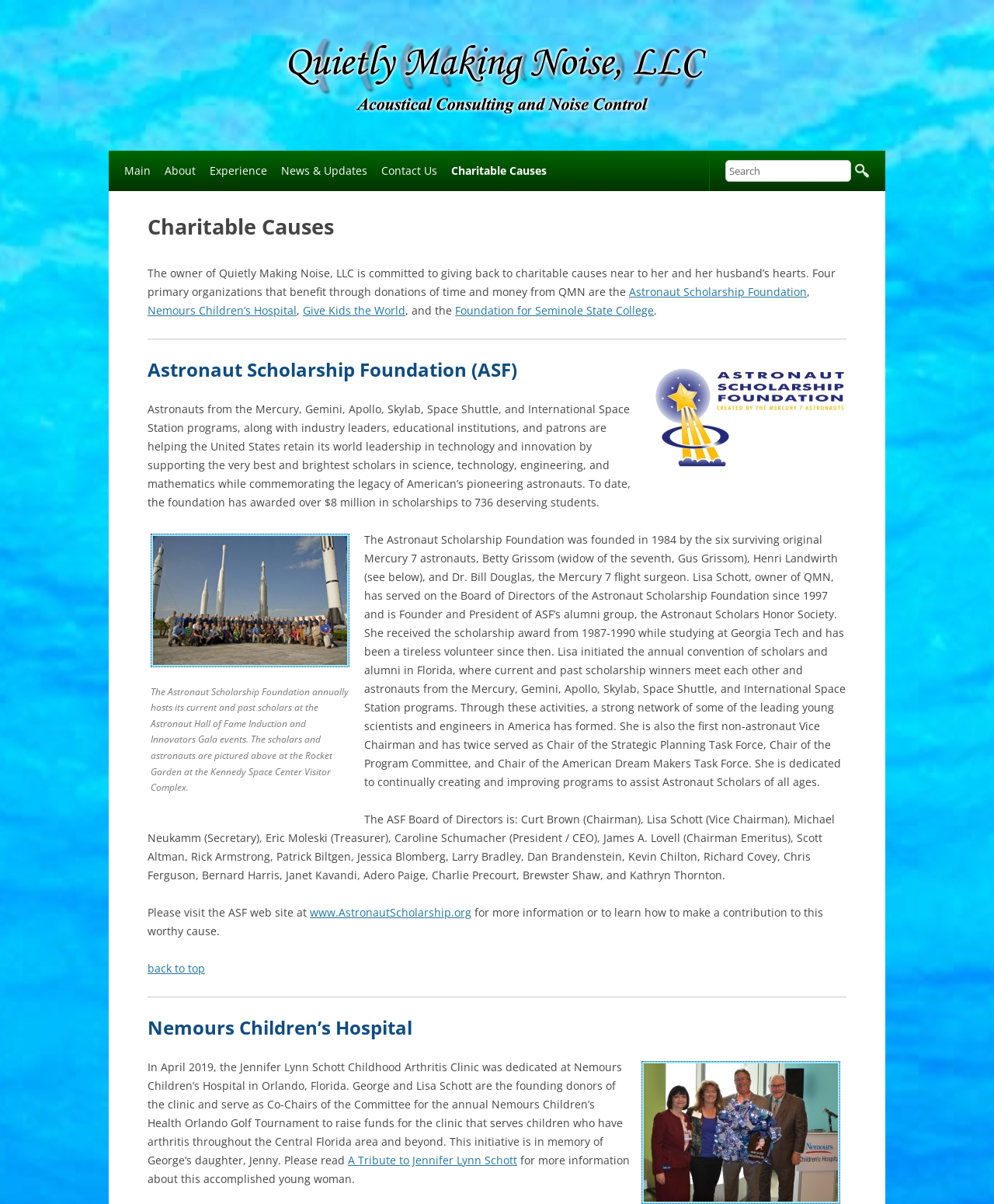Find the bounding box coordinates for the area that should be clicked to accomplish the instruction: "Read more about Jennifer Lynn Schott".

[0.35, 0.957, 0.52, 0.969]